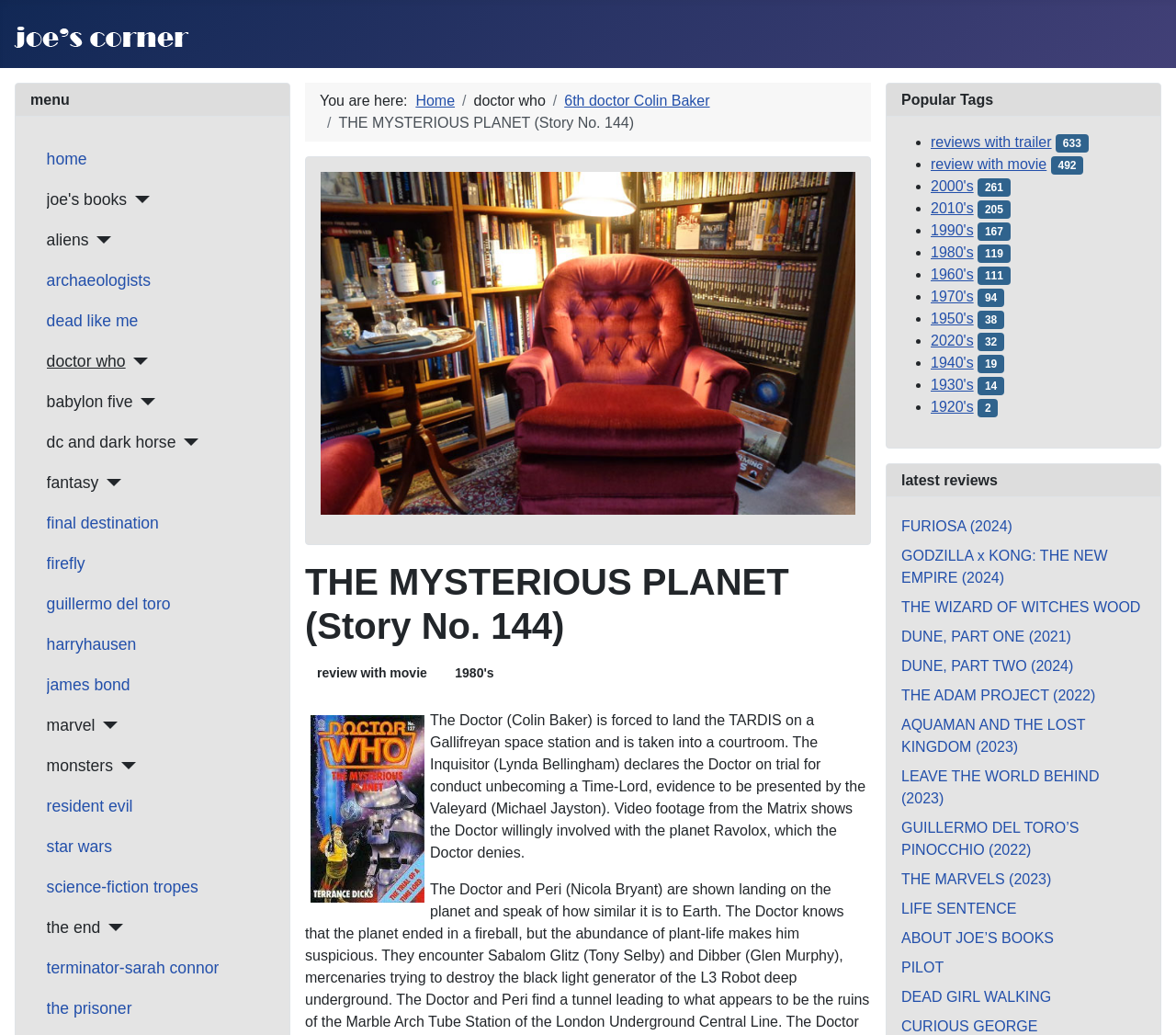For the given element description dc and dark horse, determine the bounding box coordinates of the UI element. The coordinates should follow the format (top-left x, top-left y, bottom-right x, bottom-right y) and be within the range of 0 to 1.

[0.04, 0.416, 0.169, 0.439]